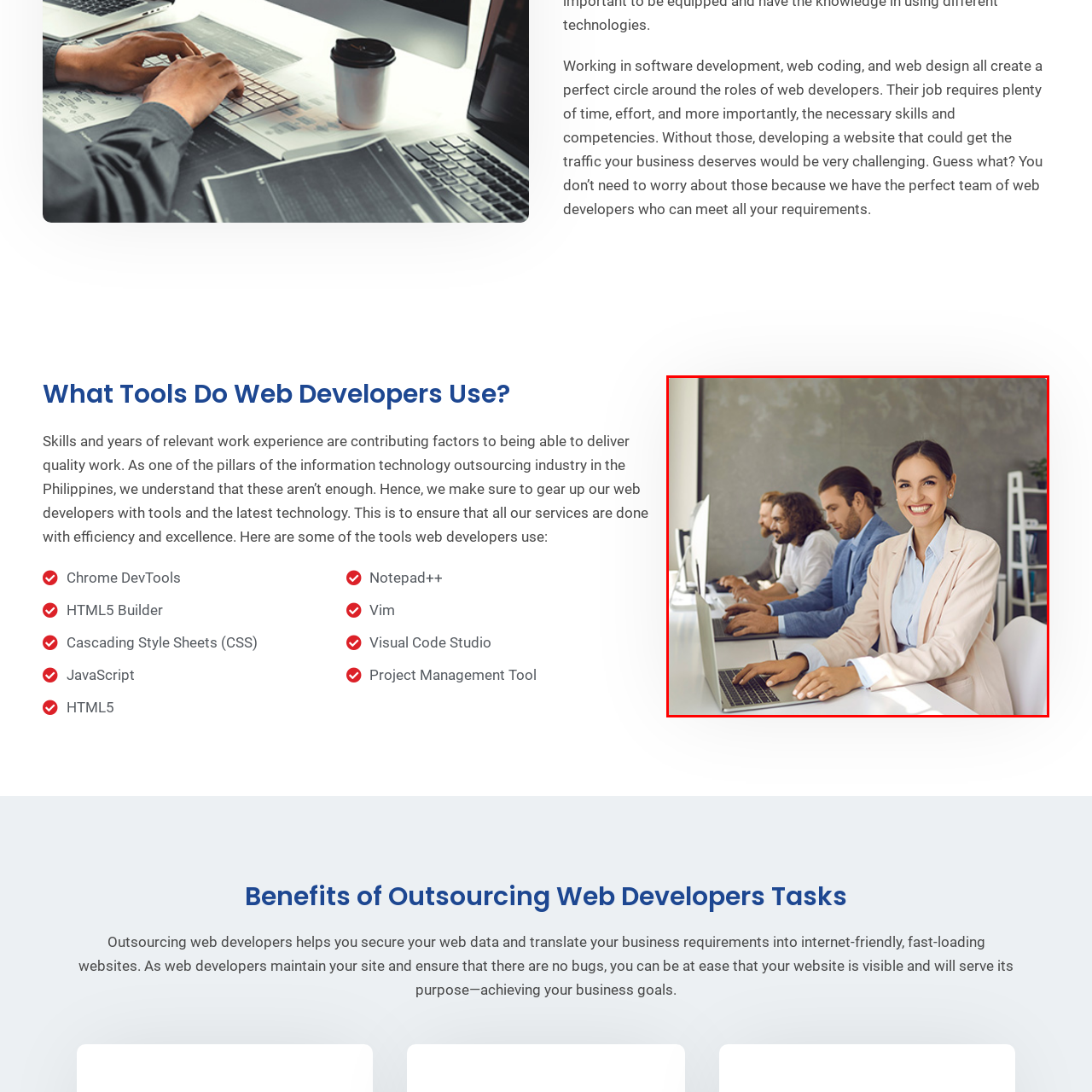Explain in detail what is depicted in the image within the red-bordered box.

The image depicts a dynamic and professional data management team engaged in their work at a modern office space. In the foreground, a smiling woman dressed in a light-colored blazer is actively typing on her laptop, exuding confidence and approachability. Behind her, three male colleagues are intently focused on their computers, showcasing a collaborative atmosphere typical of web development teams. This scene reflects the essential role of web developers, who leverage various tools and technologies to create efficient and visually appealing websites. The environment suggests a blend of creativity and technical expertise, emphasizing the dedication and teamwork that underpin successful web development projects.